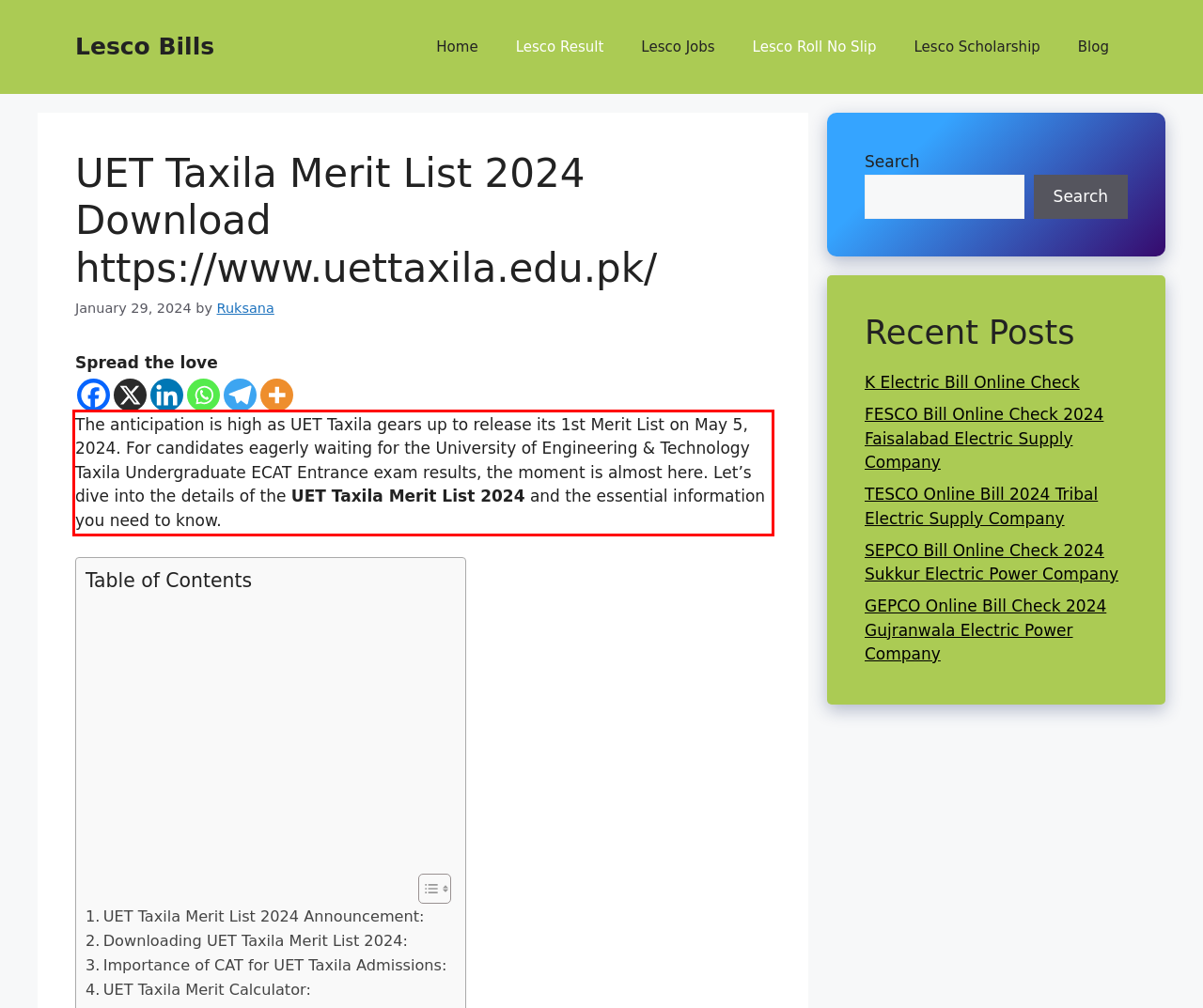Given a screenshot of a webpage with a red bounding box, extract the text content from the UI element inside the red bounding box.

The anticipation is high as UET Taxila gears up to release its 1st Merit List on May 5, 2024. For candidates eagerly waiting for the University of Engineering & Technology Taxila Undergraduate ECAT Entrance exam results, the moment is almost here. Let’s dive into the details of the UET Taxila Merit List 2024 and the essential information you need to know.